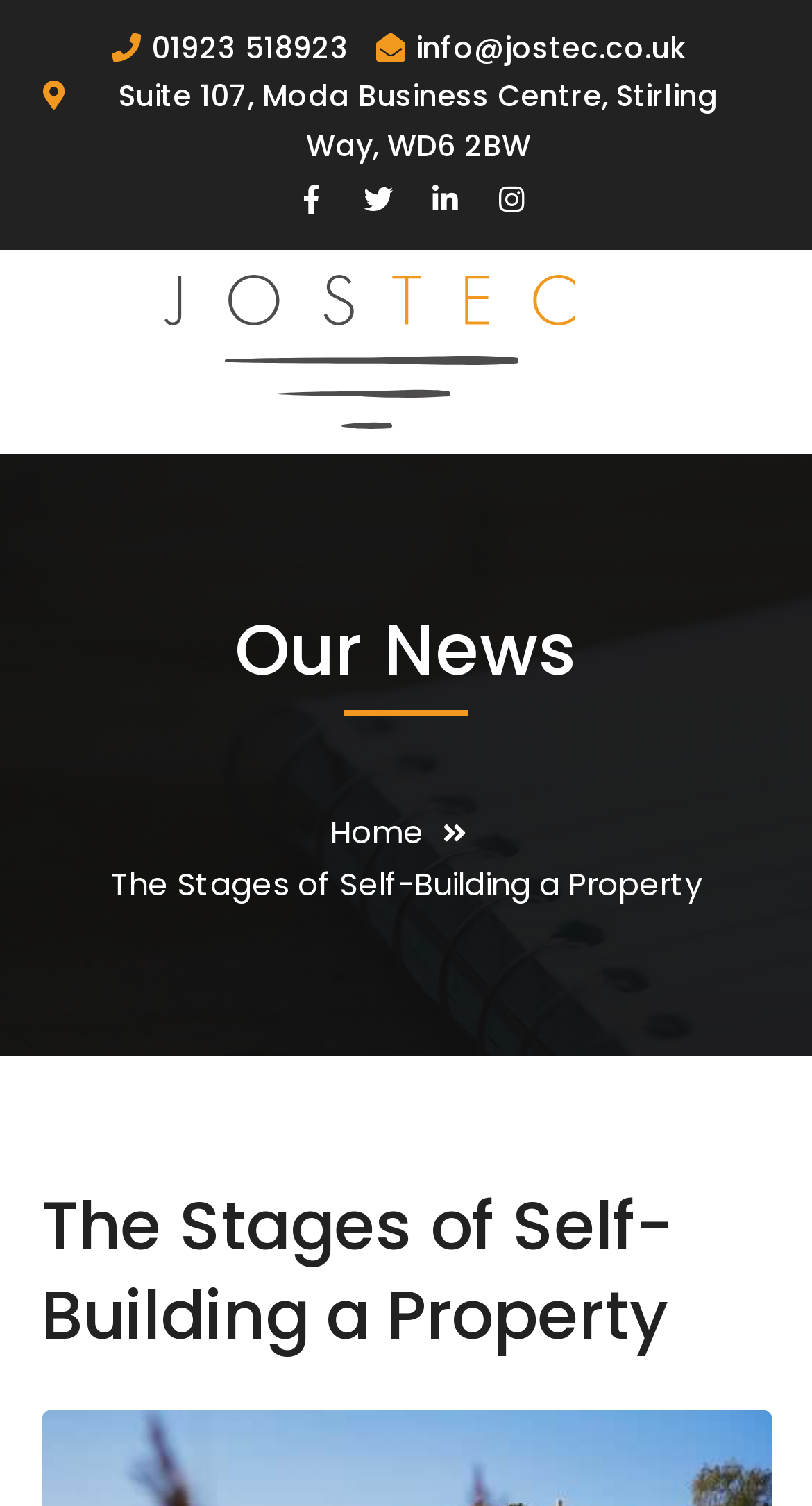Please determine the bounding box coordinates for the element that should be clicked to follow these instructions: "Send an email".

[0.512, 0.018, 0.845, 0.046]